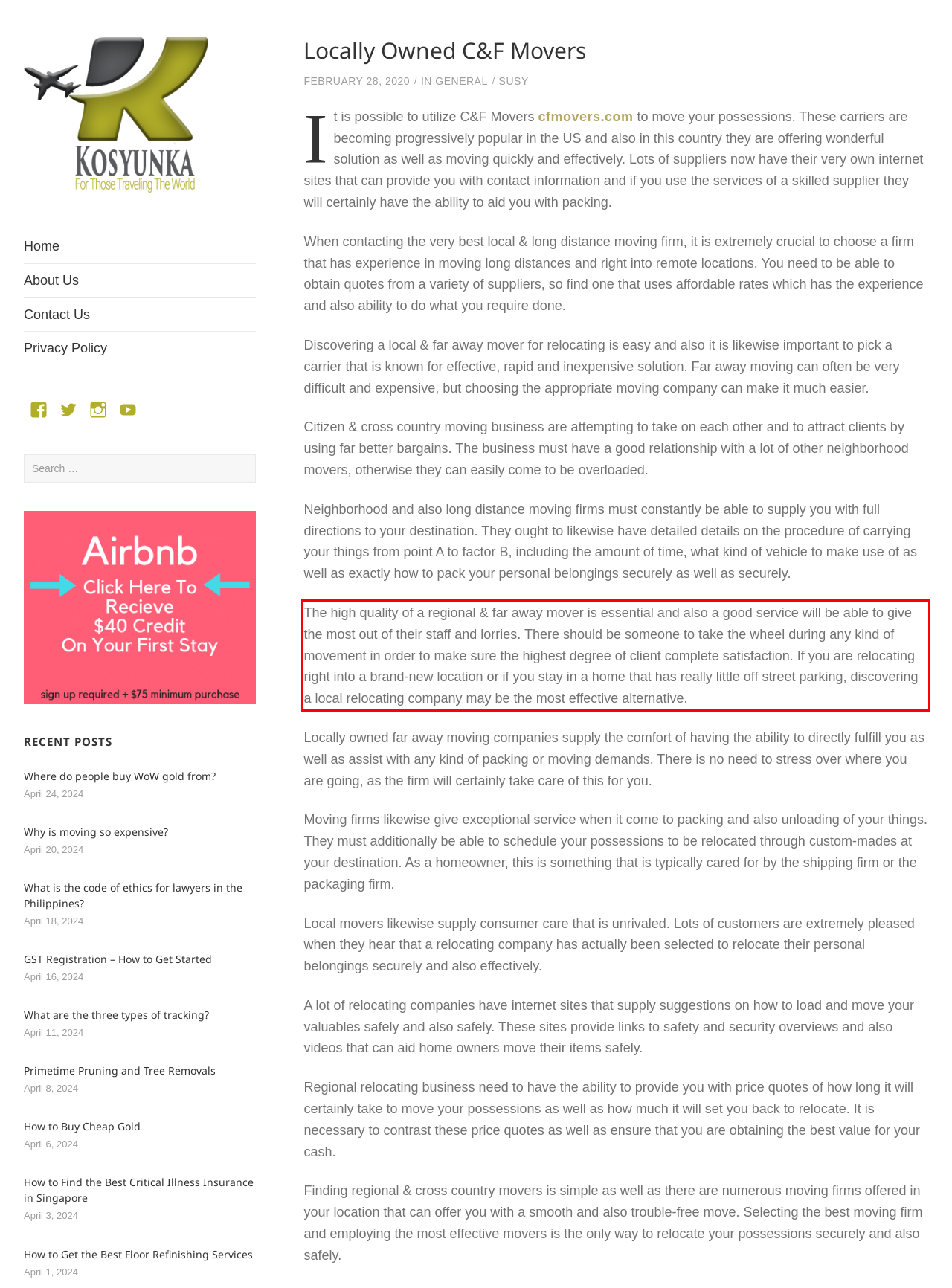With the given screenshot of a webpage, locate the red rectangle bounding box and extract the text content using OCR.

The high quality of a regional & far away mover is essential and also a good service will be able to give the most out of their staff and lorries. There should be someone to take the wheel during any kind of movement in order to make sure the highest degree of client complete satisfaction. If you are relocating right into a brand-new location or if you stay in a home that has really little off street parking, discovering a local relocating company may be the most effective alternative.